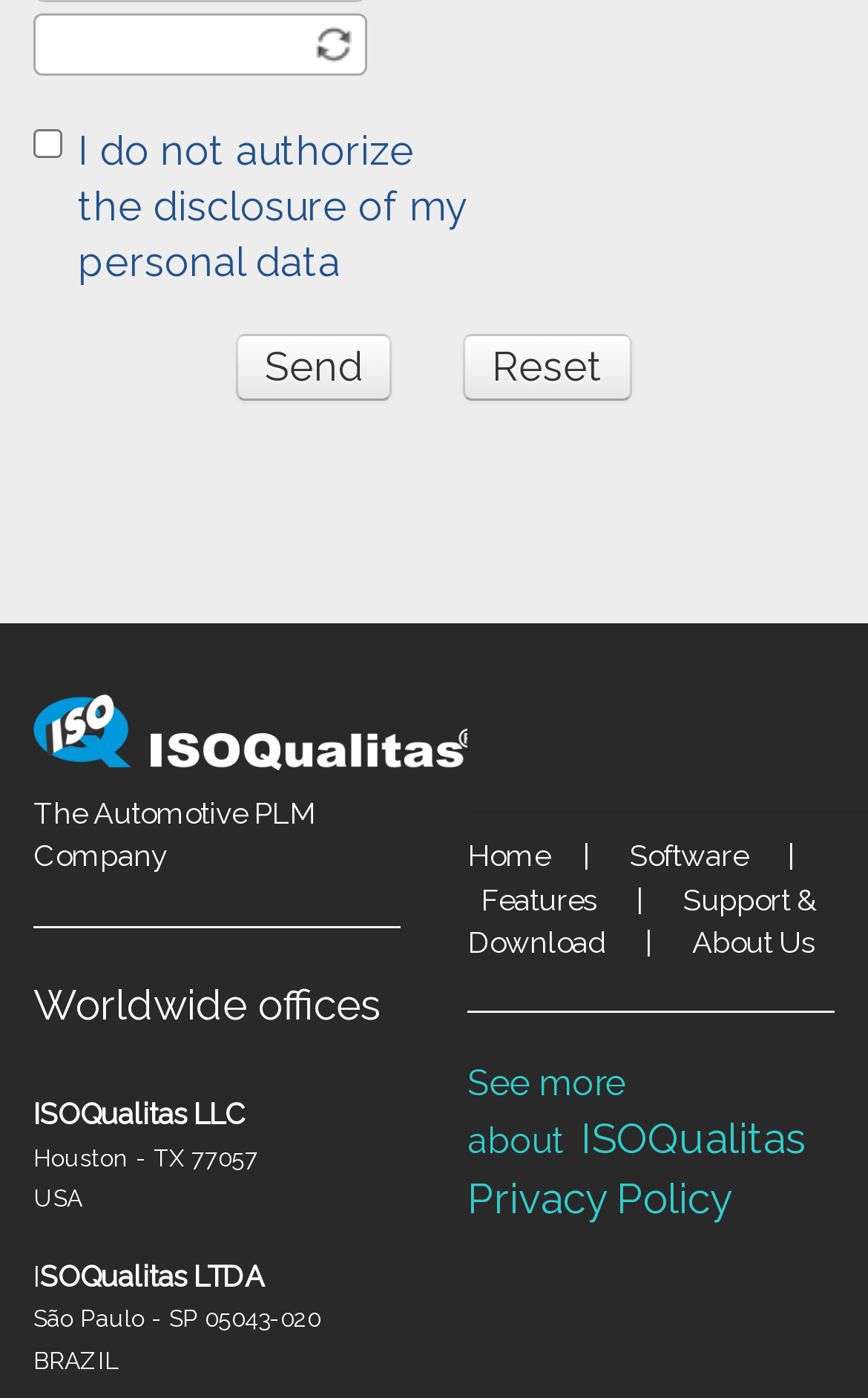What is the topic of the webpage?
Using the picture, provide a one-word or short phrase answer.

Automotive PLM